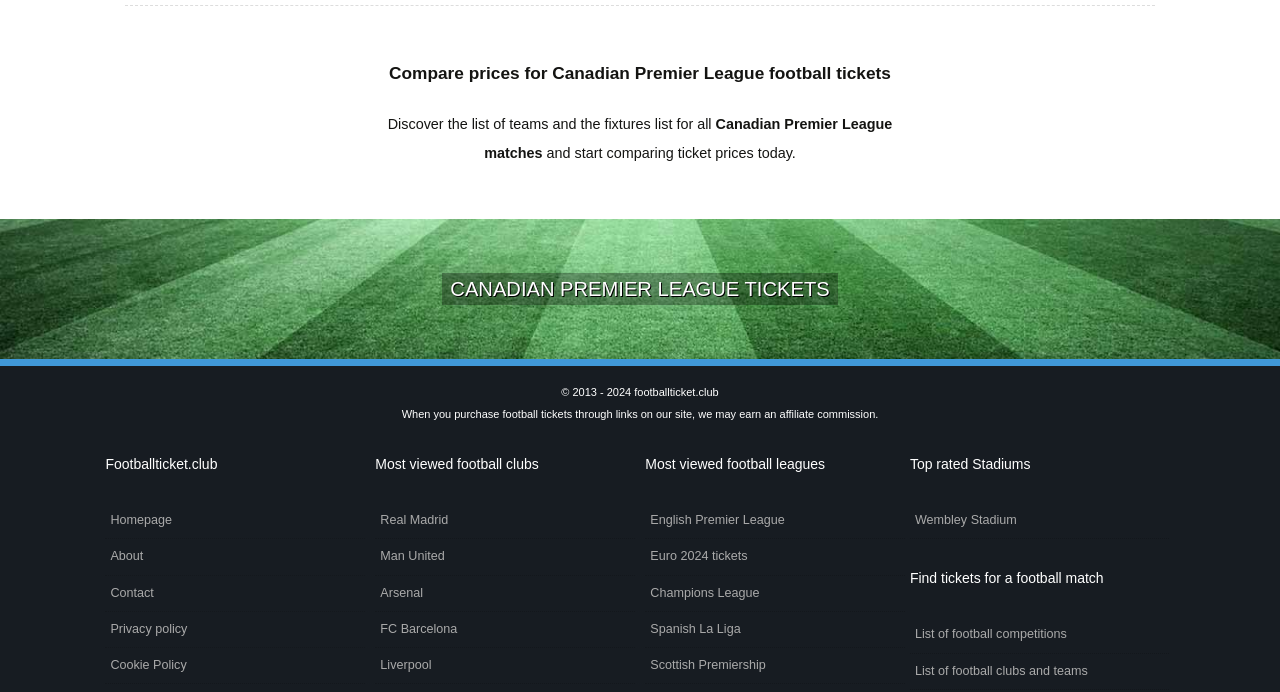What is the name of the website?
Examine the webpage screenshot and provide an in-depth answer to the question.

The static text 'Footballticket.club' is present on the webpage, indicating that this is the name of the website.